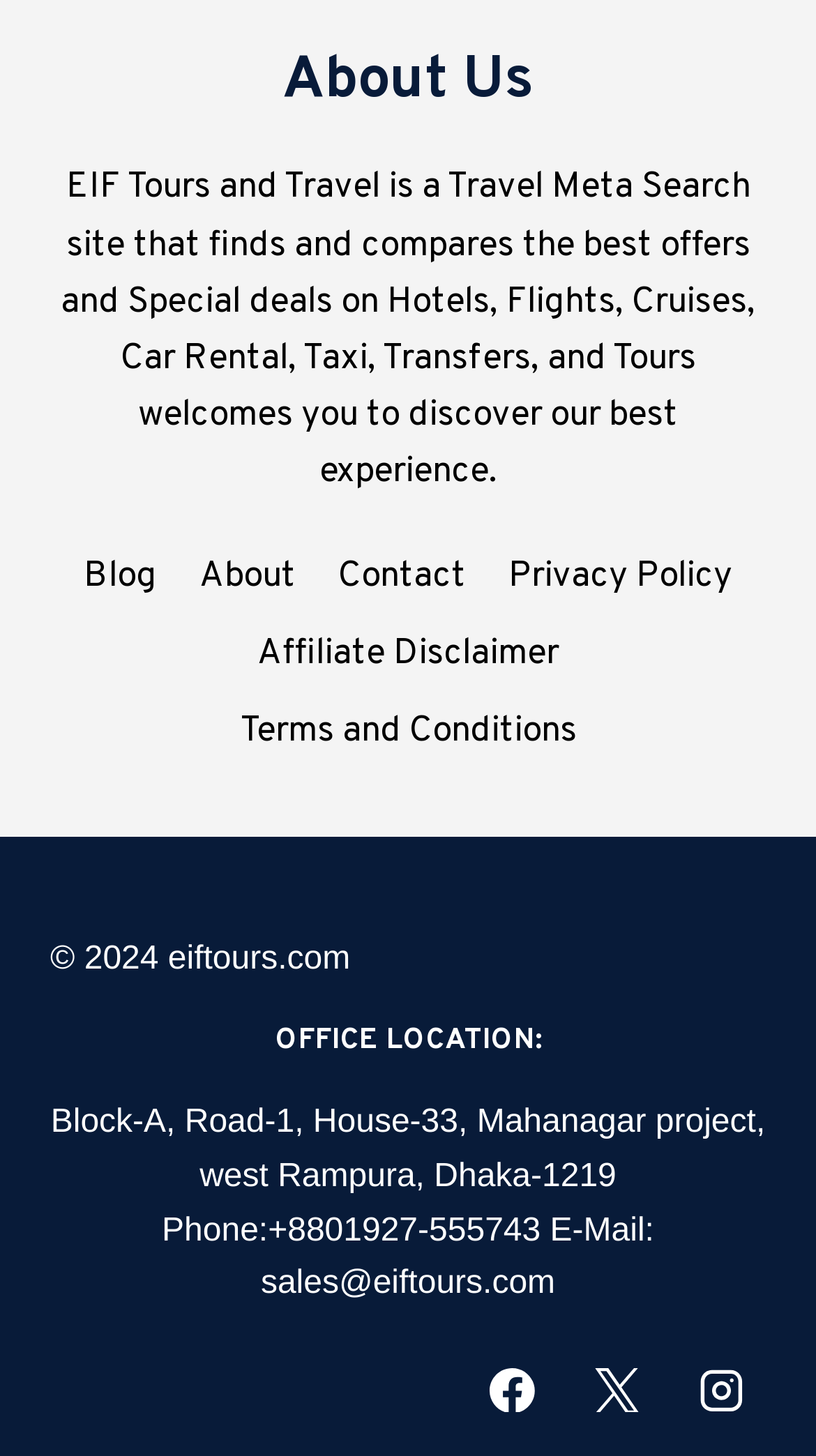Specify the bounding box coordinates for the region that must be clicked to perform the given instruction: "visit Blog".

[0.076, 0.37, 0.218, 0.424]